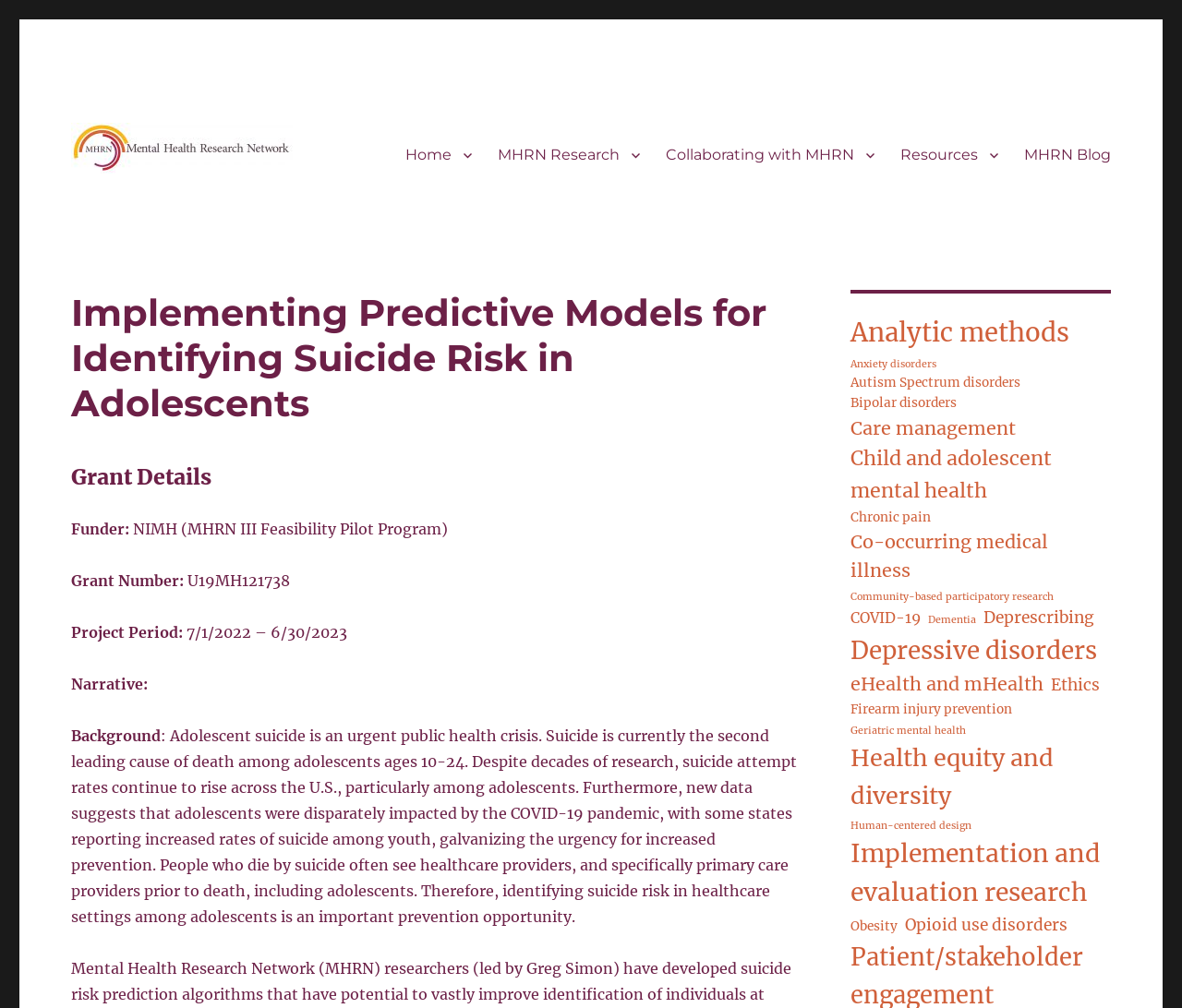Please provide a brief answer to the following inquiry using a single word or phrase:
What is the background of this project?

Adolescent suicide is an urgent public health crisis.